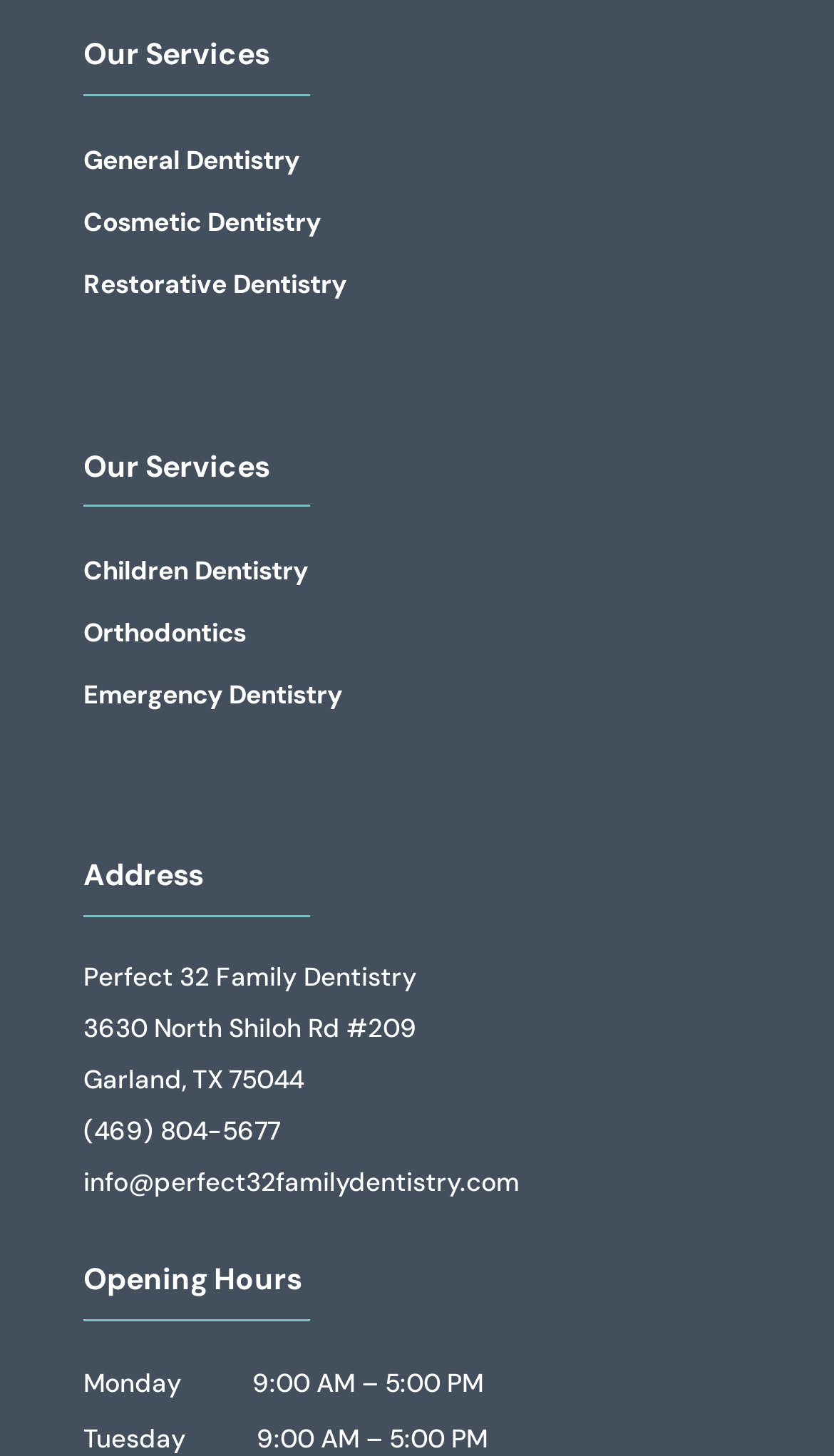Determine the bounding box for the UI element described here: "Restorative Dentistry".

[0.1, 0.181, 0.415, 0.204]